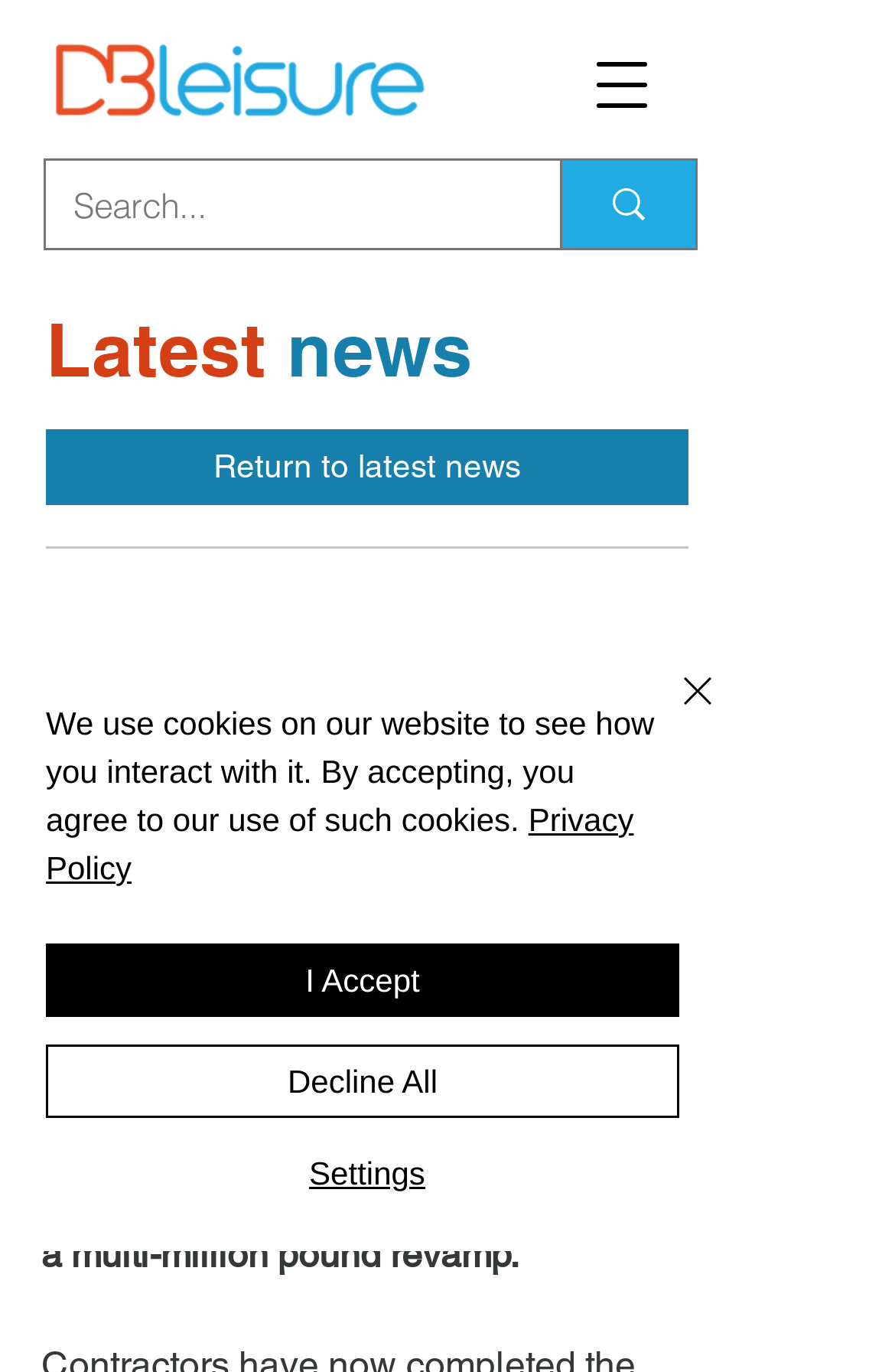Locate the bounding box coordinates of the area that needs to be clicked to fulfill the following instruction: "view 2024 news". The coordinates should be in the format of four float numbers between 0 and 1, namely [left, top, right, bottom].

None